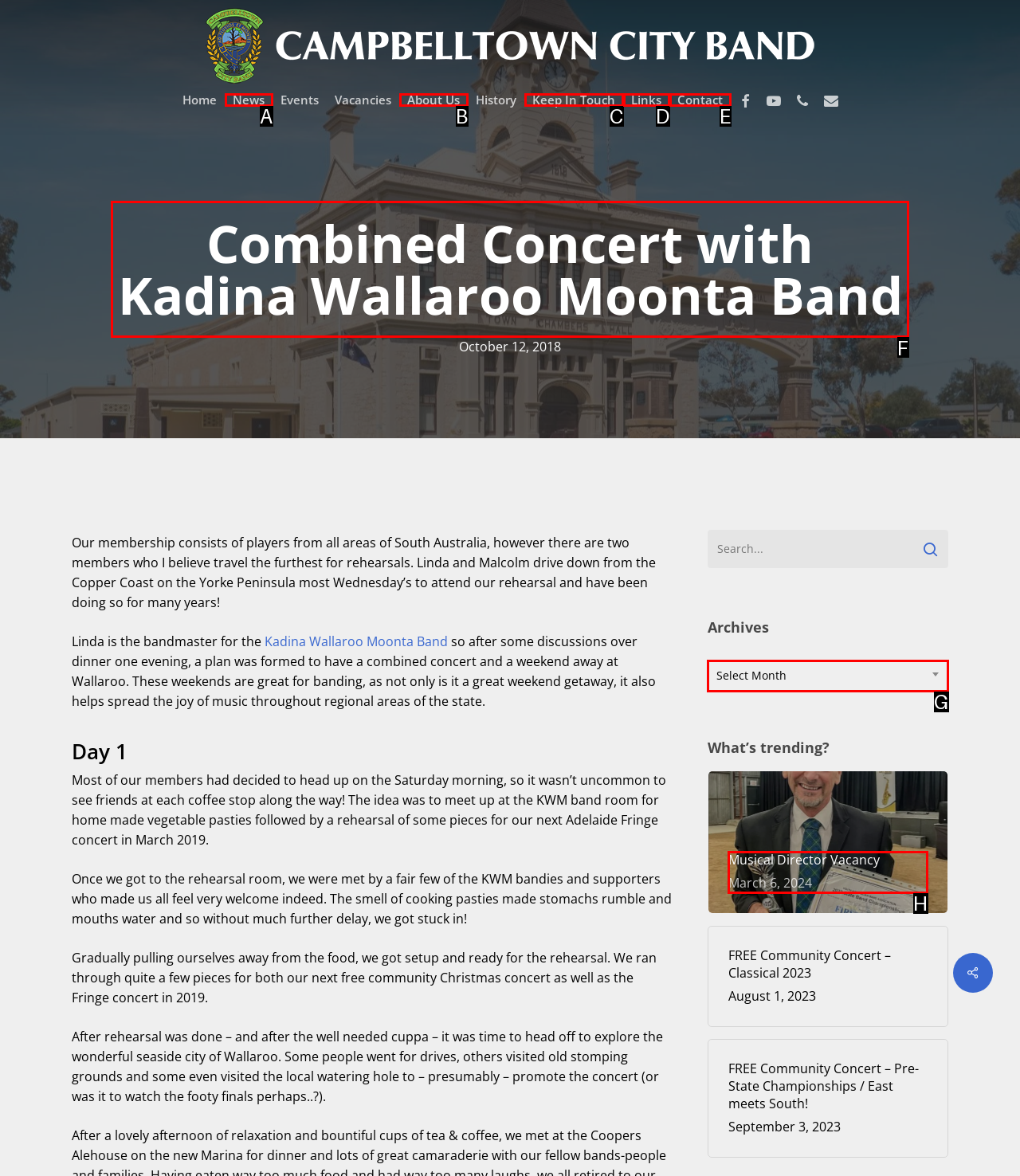Select the appropriate HTML element to click for the following task: Read more about the 'Combined Concert with Kadina Wallaroo Moonta Band'
Answer with the letter of the selected option from the given choices directly.

F